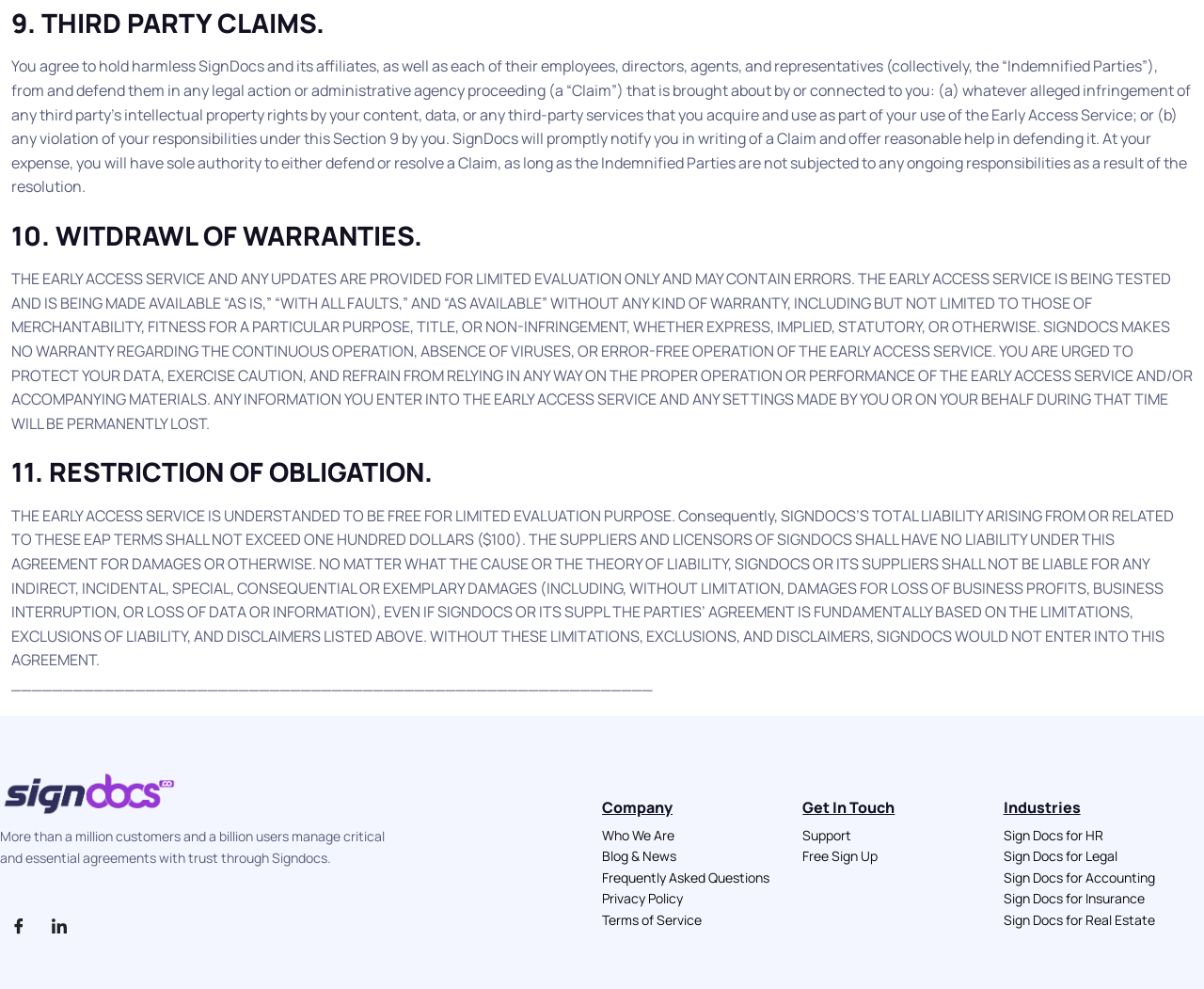Extract the bounding box coordinates for the described element: "Support". The coordinates should be represented as four float numbers between 0 and 1: [left, top, right, bottom].

[0.667, 0.834, 0.833, 0.856]